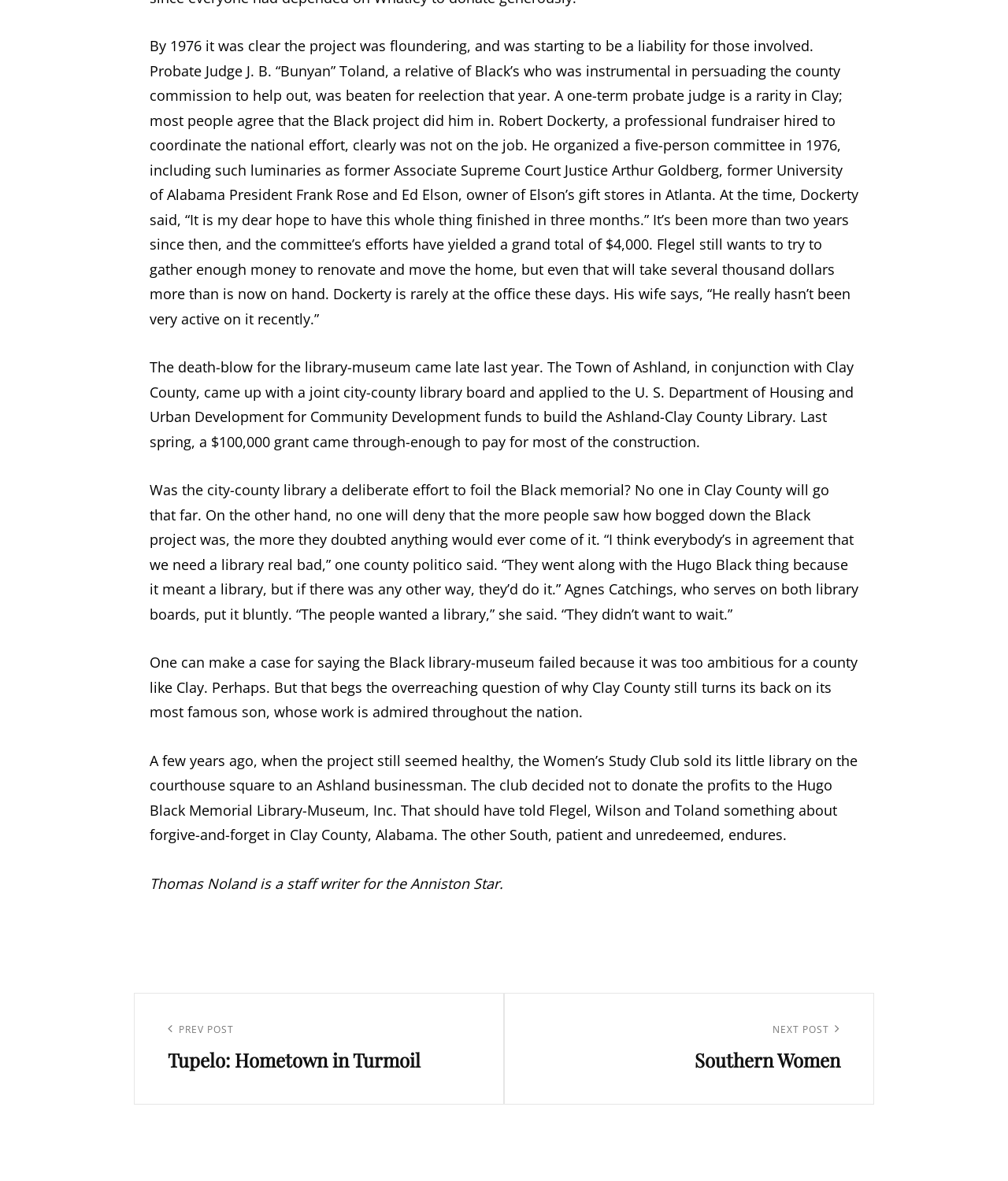Answer this question in one word or a short phrase: How much money was raised for the Hugo Black Memorial Library-Museum?

$4,000